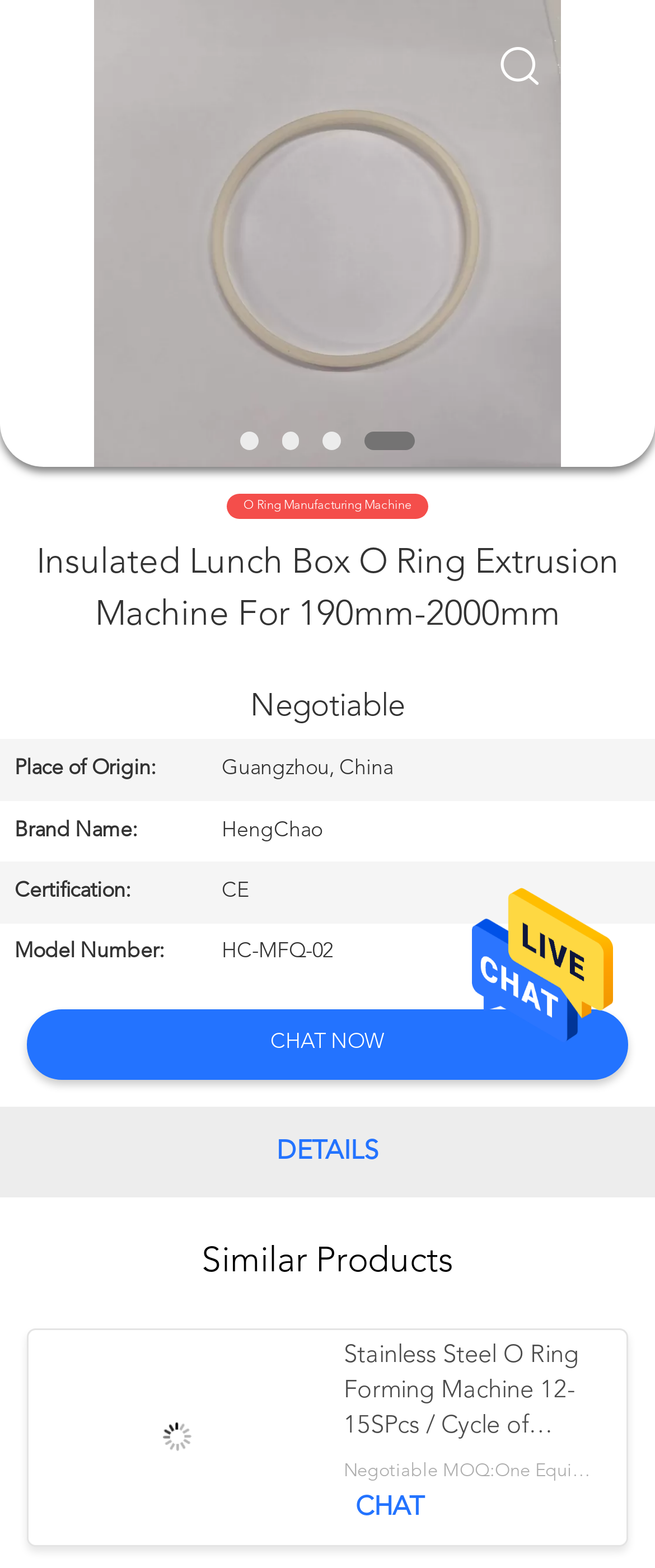Can you show the bounding box coordinates of the region to click on to complete the task described in the instruction: "Search what you want"?

[0.0, 0.0, 0.88, 0.084]